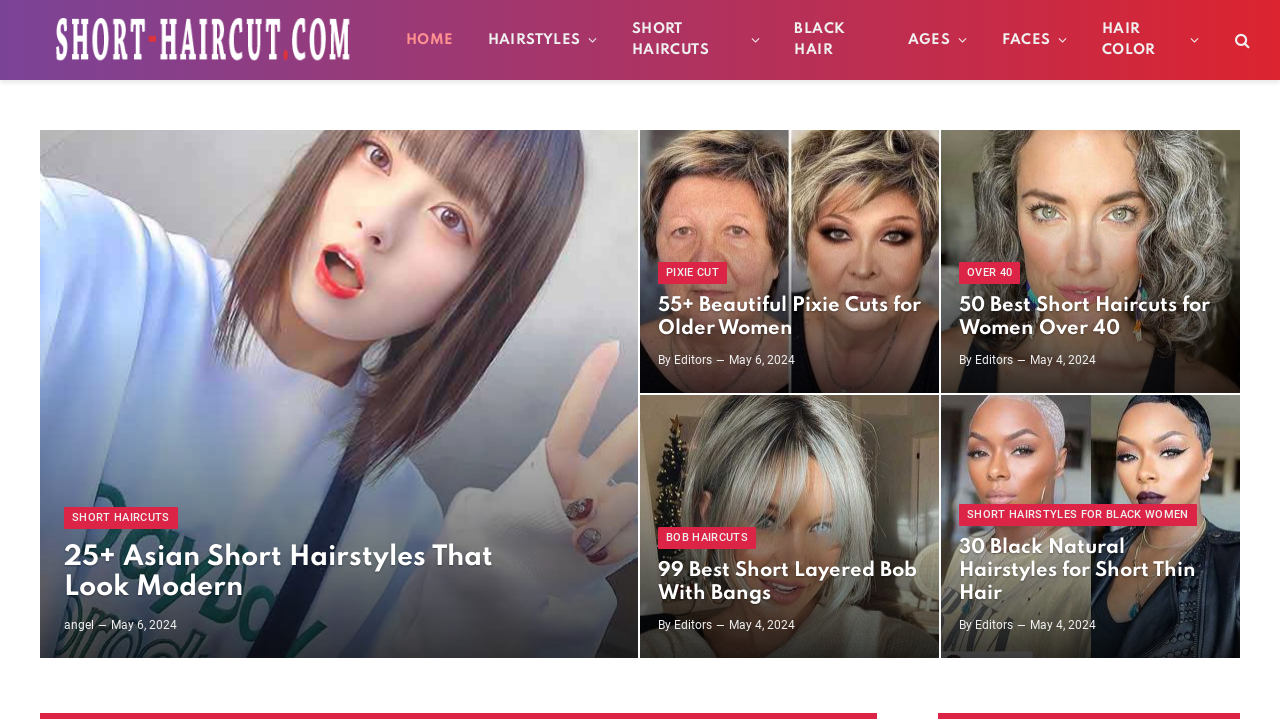How many links are in the navigation menu?
Answer the question with a single word or phrase derived from the image.

7